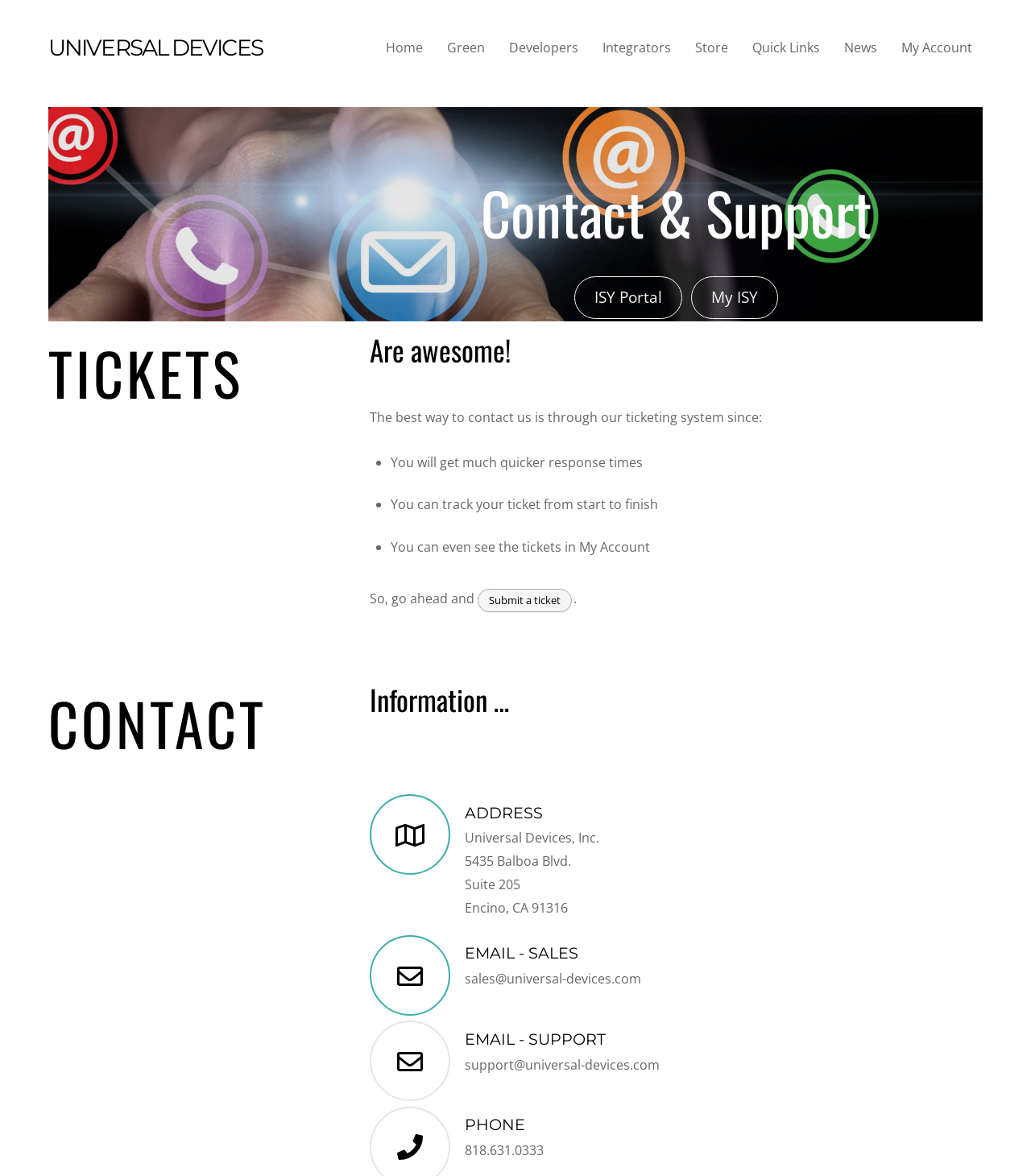Please identify the bounding box coordinates of the region to click in order to complete the task: "View contact address". The coordinates must be four float numbers between 0 and 1, specified as [left, top, right, bottom].

[0.359, 0.704, 0.437, 0.719]